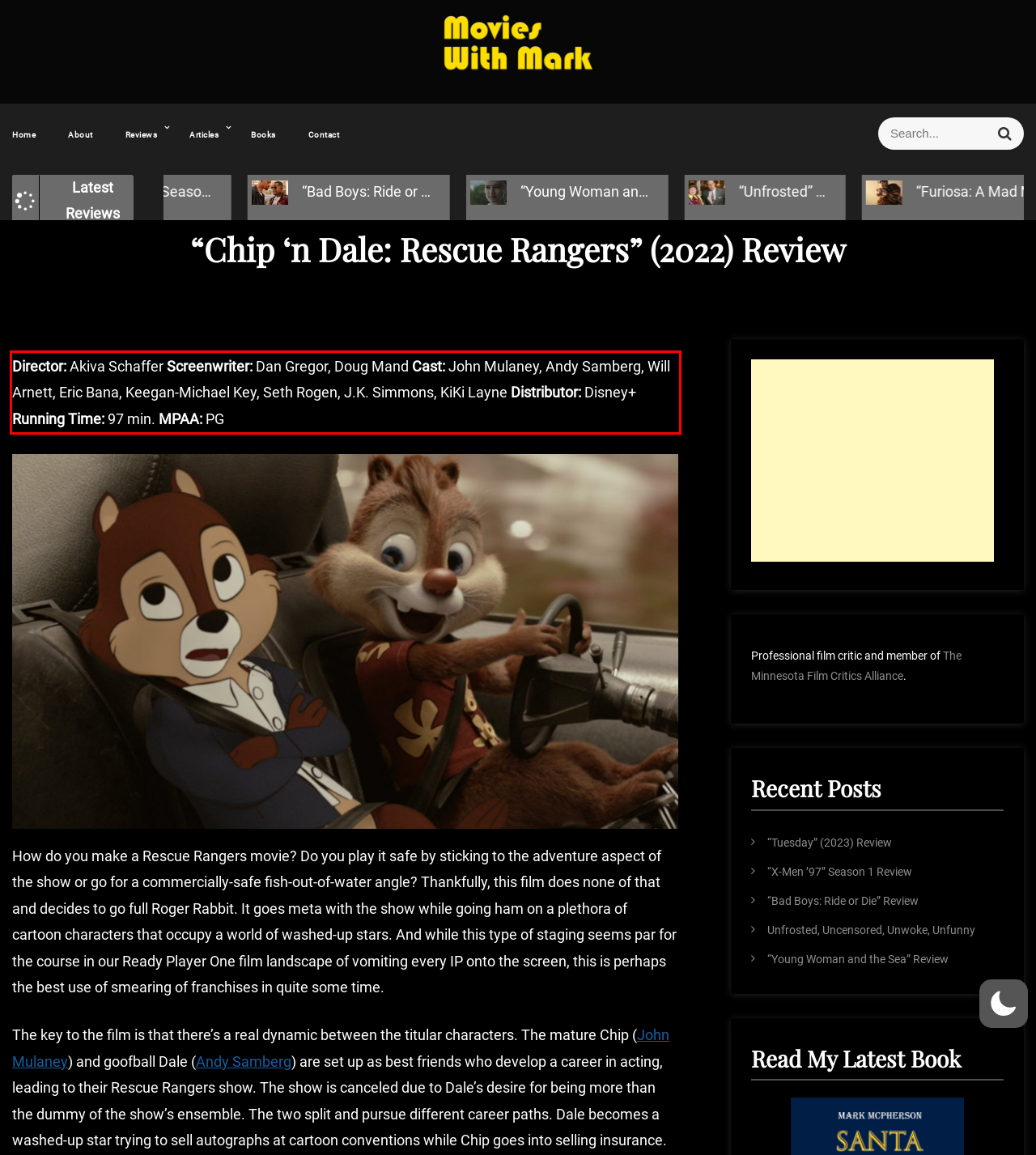Identify the red bounding box in the webpage screenshot and perform OCR to generate the text content enclosed.

Director: Akiva Schaffer Screenwriter: Dan Gregor, Doug Mand Cast: John Mulaney, Andy Samberg, Will Arnett, Eric Bana, Keegan-Michael Key, Seth Rogen, J.K. Simmons, KiKi Layne Distributor: Disney+ Running Time: 97 min. MPAA: PG